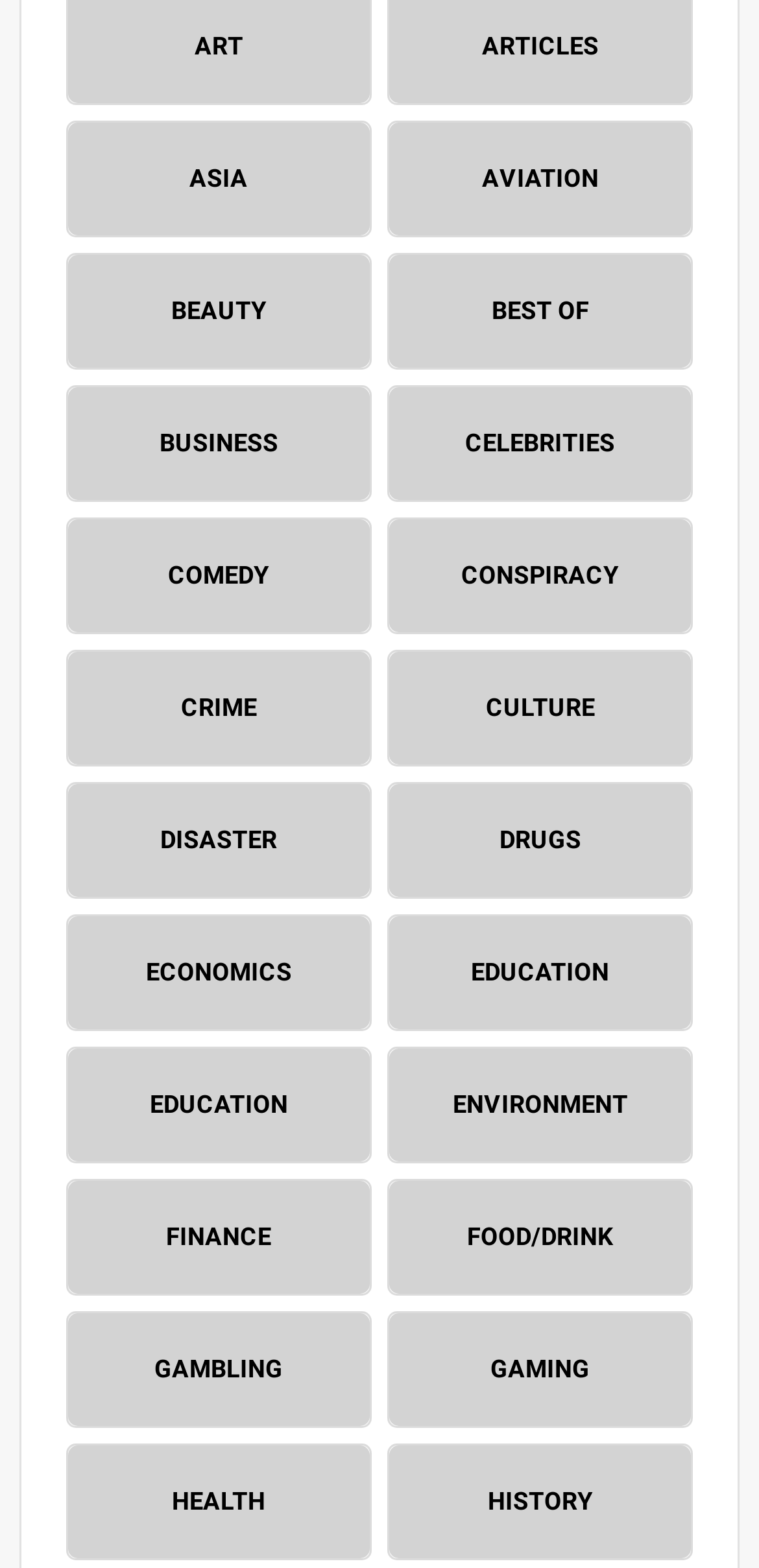Locate the bounding box coordinates of the clickable area to execute the instruction: "Click on ASIA". Provide the coordinates as four float numbers between 0 and 1, represented as [left, top, right, bottom].

[0.089, 0.078, 0.487, 0.15]